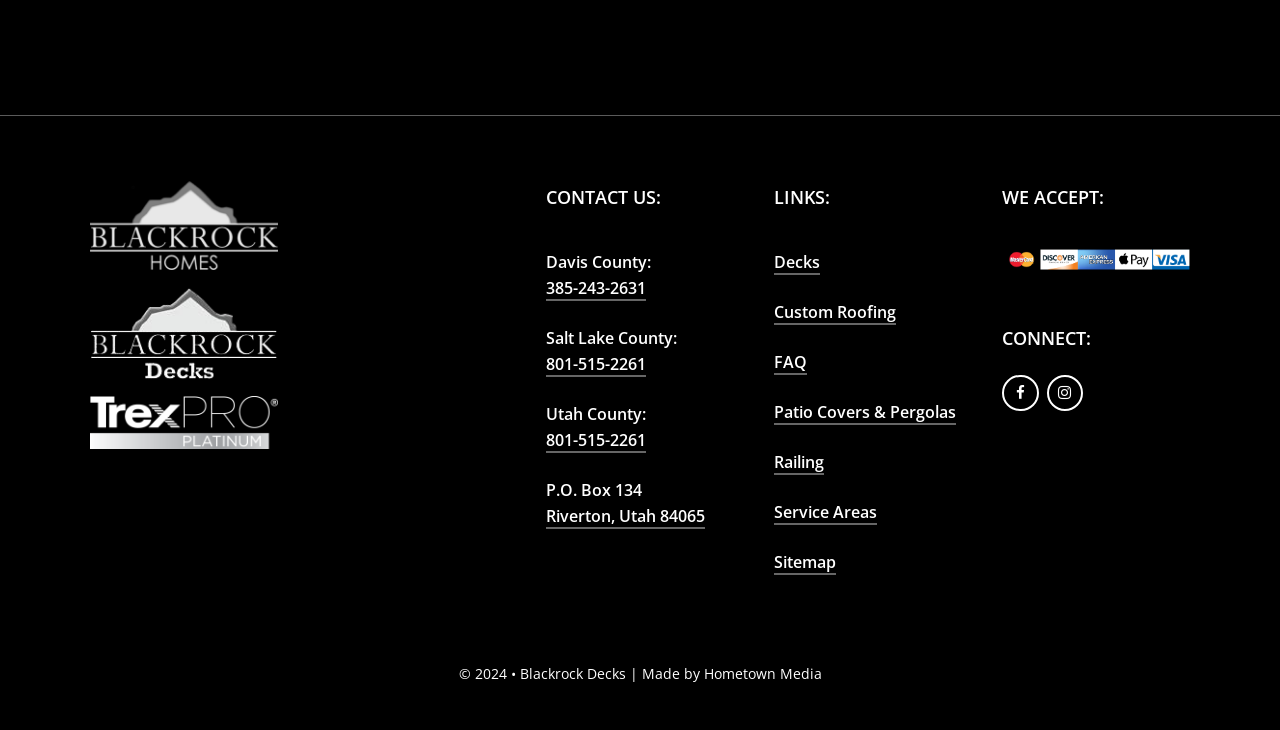Use a single word or phrase to answer the question:
What is the address of the company?

P.O. Box 134 Riverton, Utah 84065